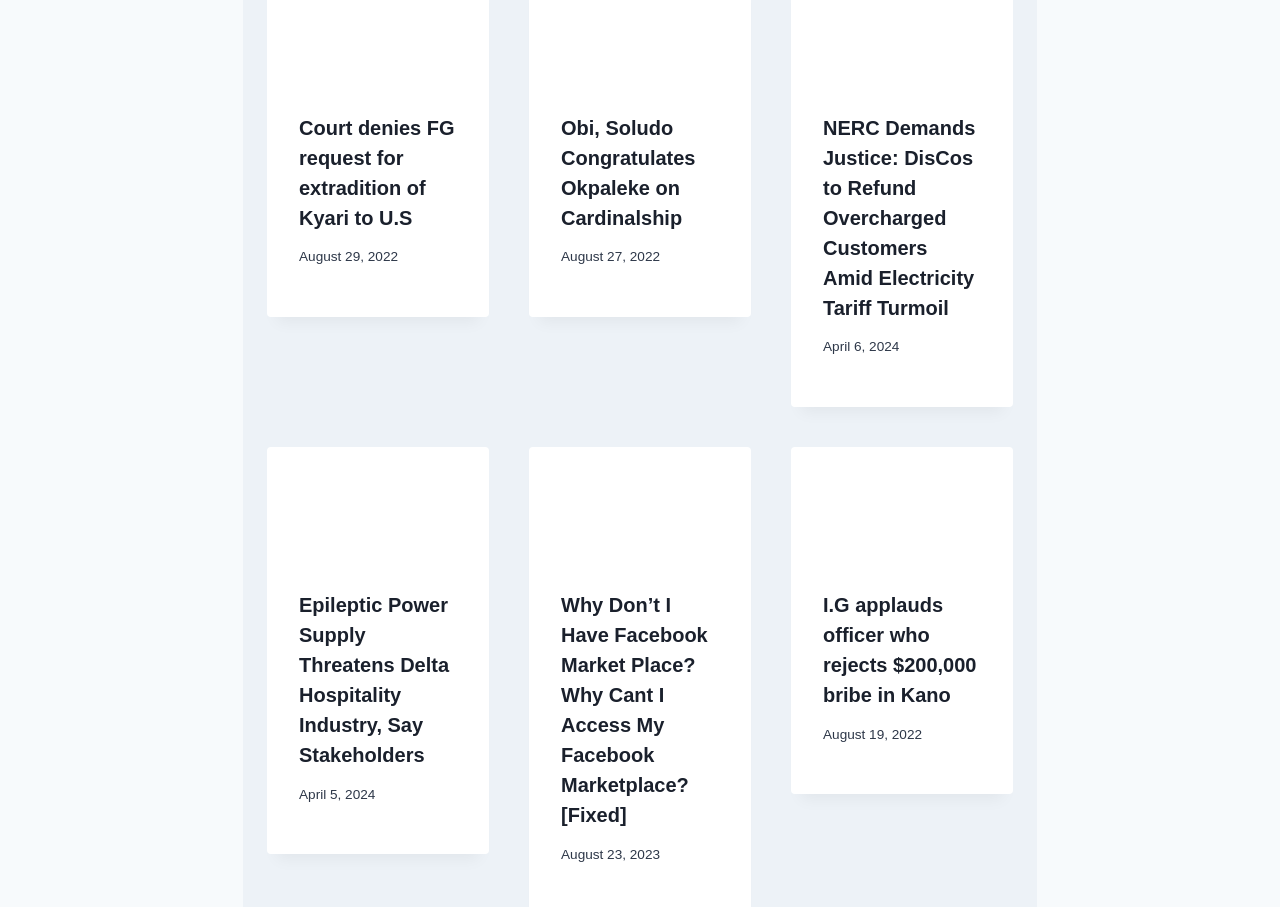Locate the bounding box coordinates of the clickable element to fulfill the following instruction: "Check news about I.G applauds officer who rejects $200,000 bribe in Kano". Provide the coordinates as four float numbers between 0 and 1 in the format [left, top, right, bottom].

[0.618, 0.493, 0.791, 0.615]